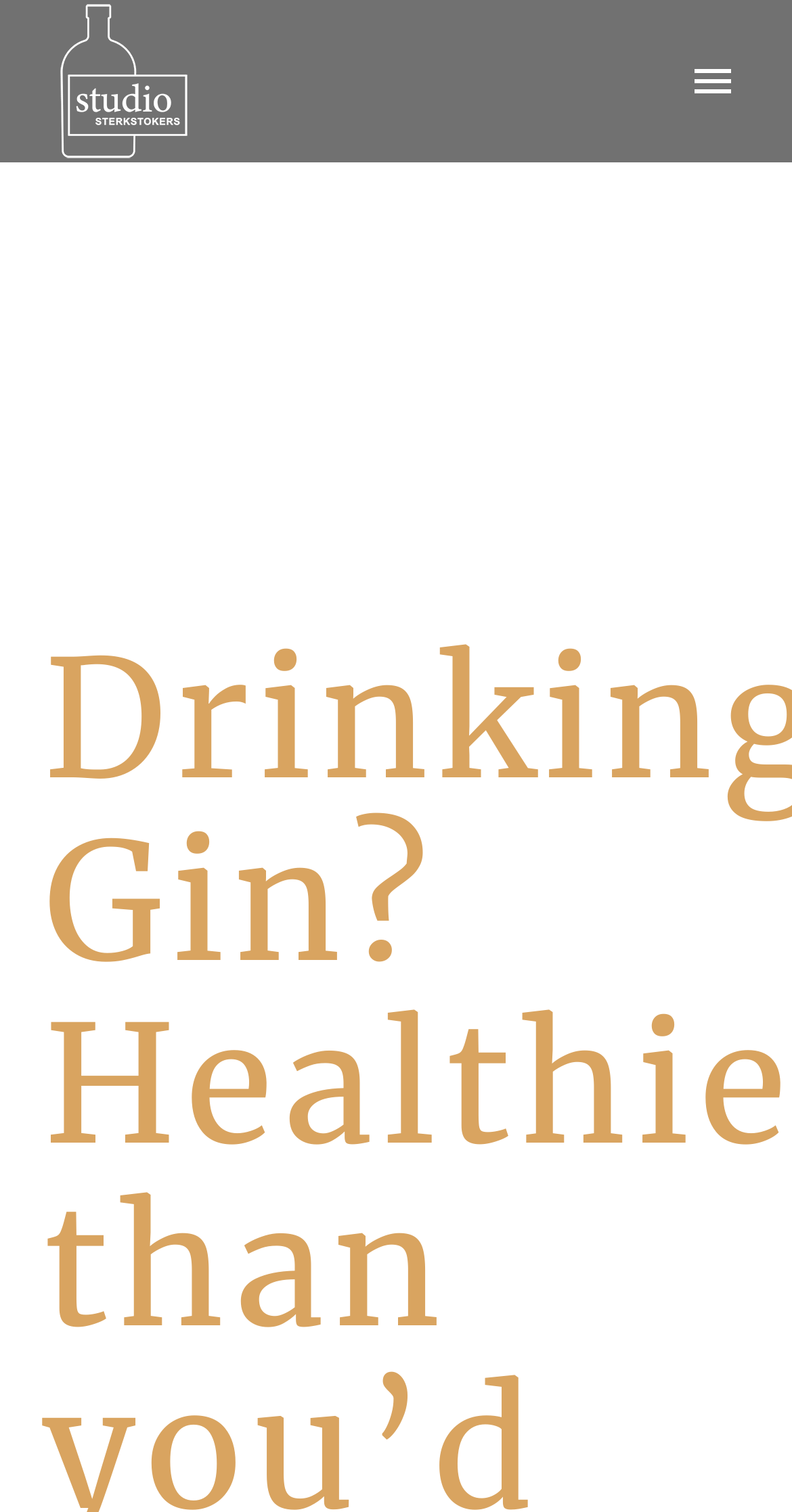Identify the bounding box for the described UI element. Provide the coordinates in (top-left x, top-left y, bottom-right x, bottom-right y) format with values ranging from 0 to 1: Maak je eigen drank

[0.114, 0.162, 0.886, 0.194]